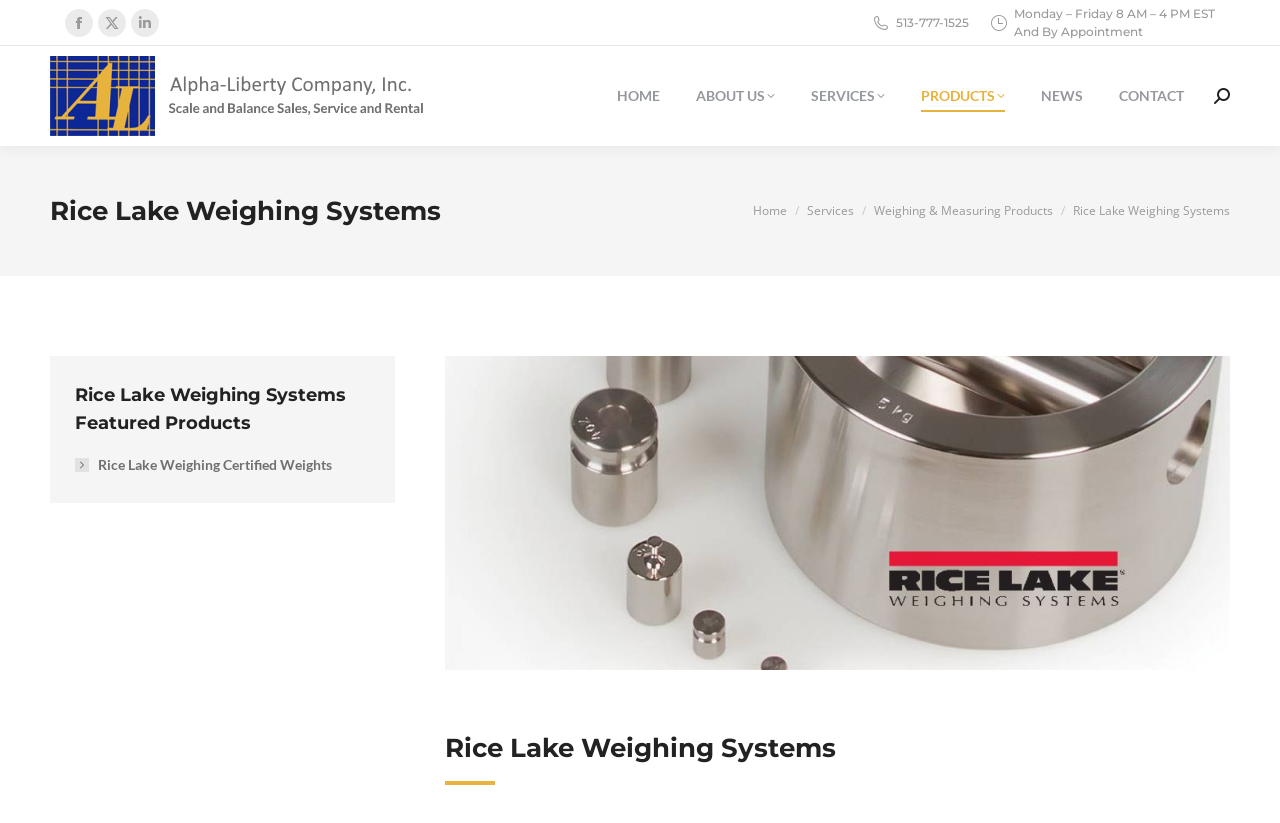What is the name of the company featured on this webpage?
Based on the visual, give a brief answer using one word or a short phrase.

Rice Lake Weighing Systems